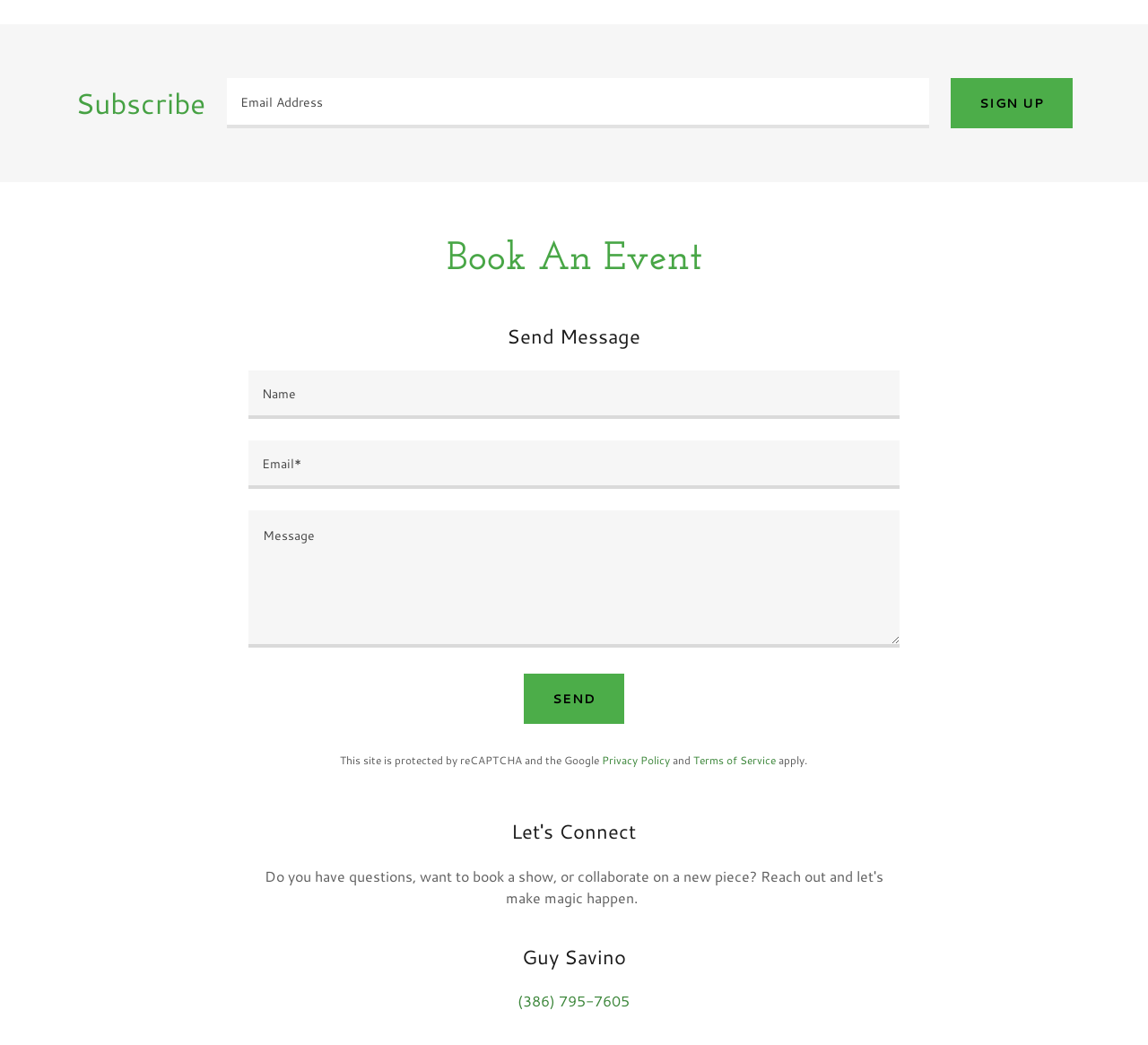Using the provided element description: "January 2023", identify the bounding box coordinates. The coordinates should be four floats between 0 and 1 in the order [left, top, right, bottom].

None